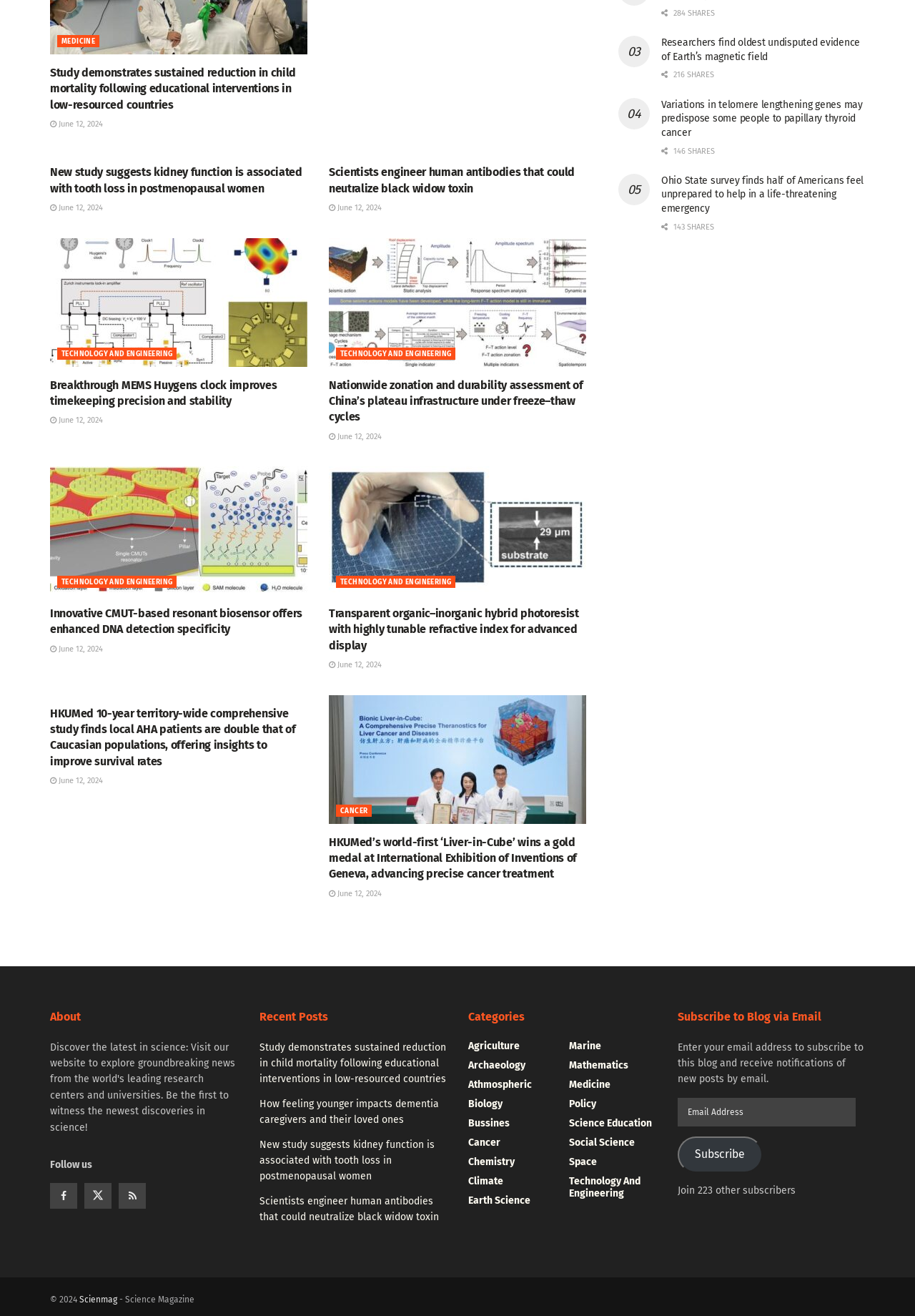Locate the bounding box of the UI element described in the following text: "Mathematics".

[0.622, 0.805, 0.687, 0.814]